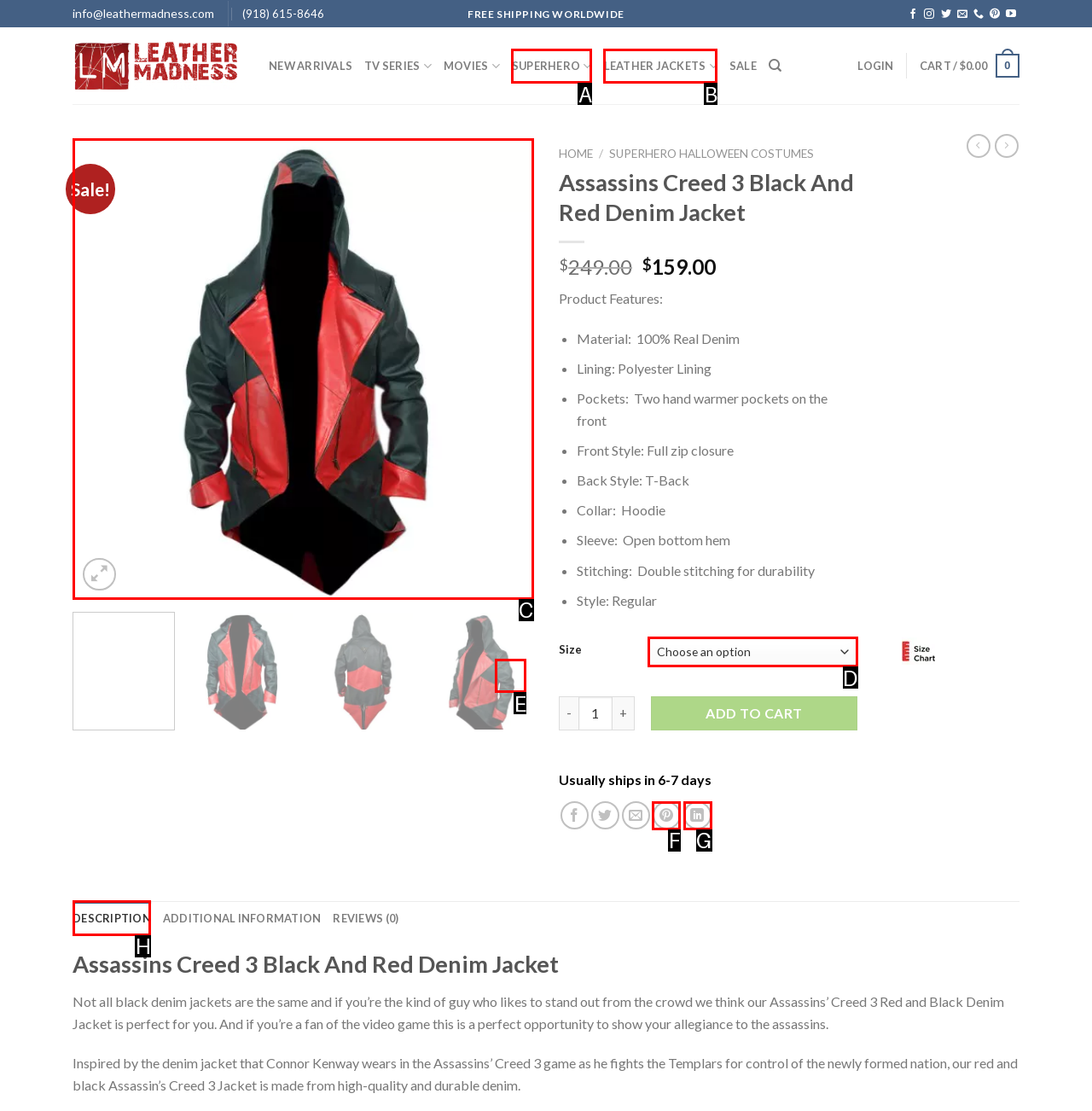Select the HTML element that matches the description: parent_node: Sale!. Provide the letter of the chosen option as your answer.

C